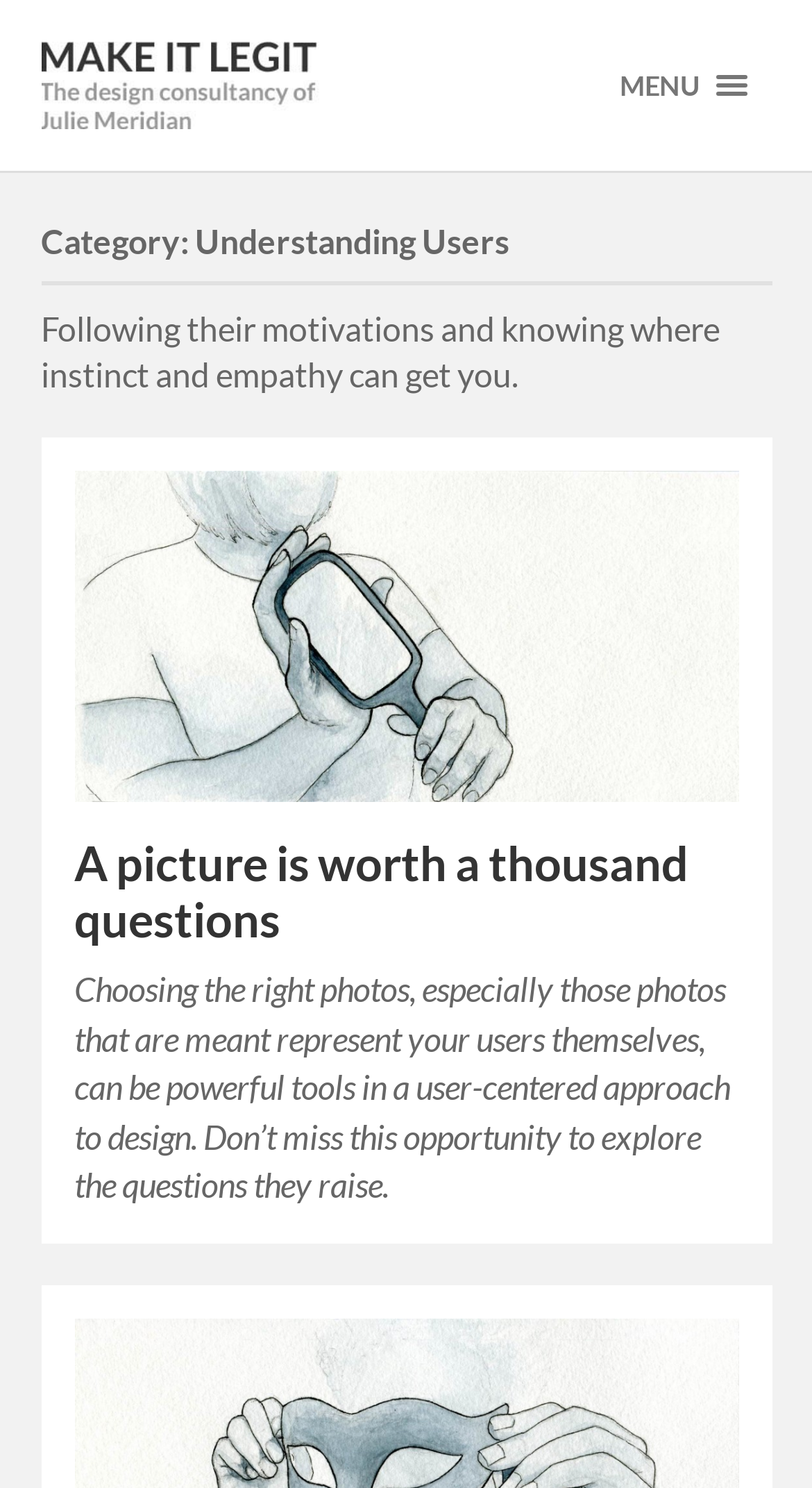Given the description parent_node: Make It Legit®, predict the bounding box coordinates of the UI element. Ensure the coordinates are in the format (top-left x, top-left y, bottom-right x, bottom-right y) and all values are between 0 and 1.

[0.05, 0.028, 0.681, 0.087]